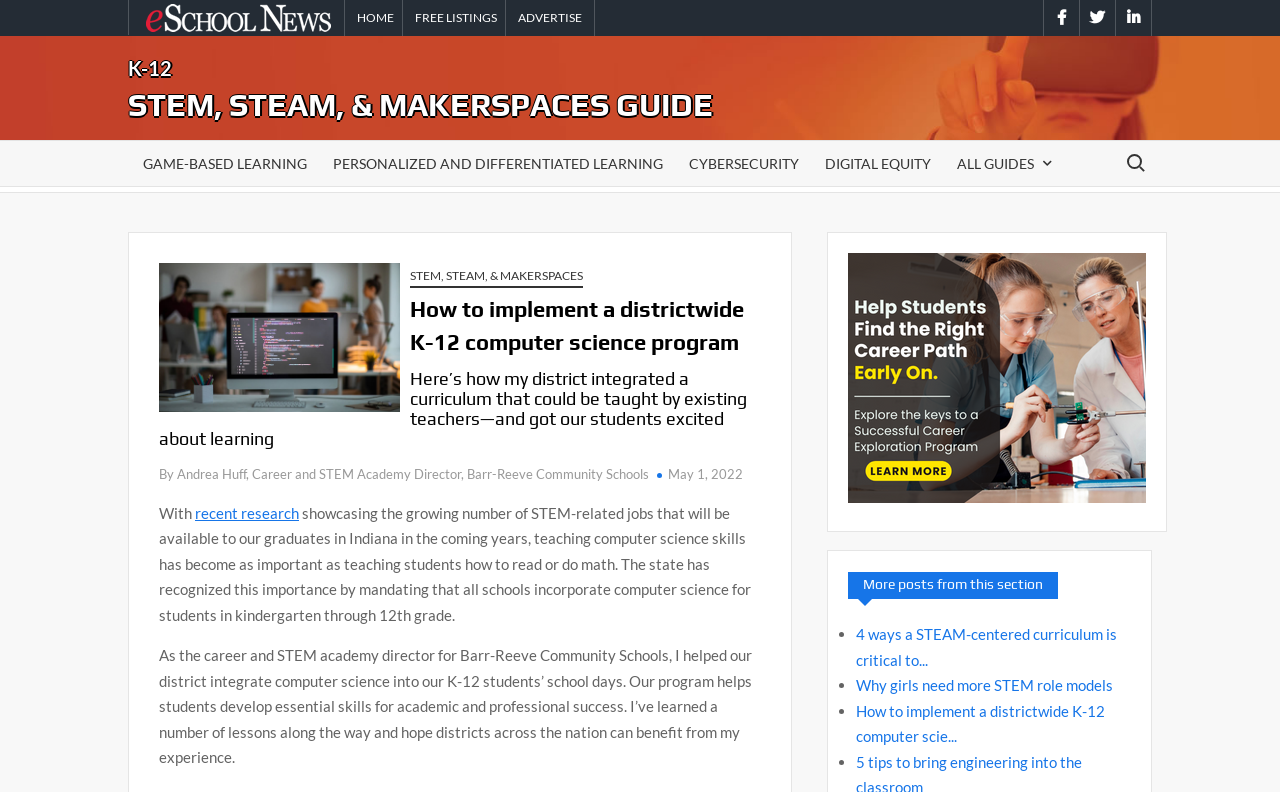Calculate the bounding box coordinates of the UI element given the description: "alt="Westwyk Condo Association"".

None